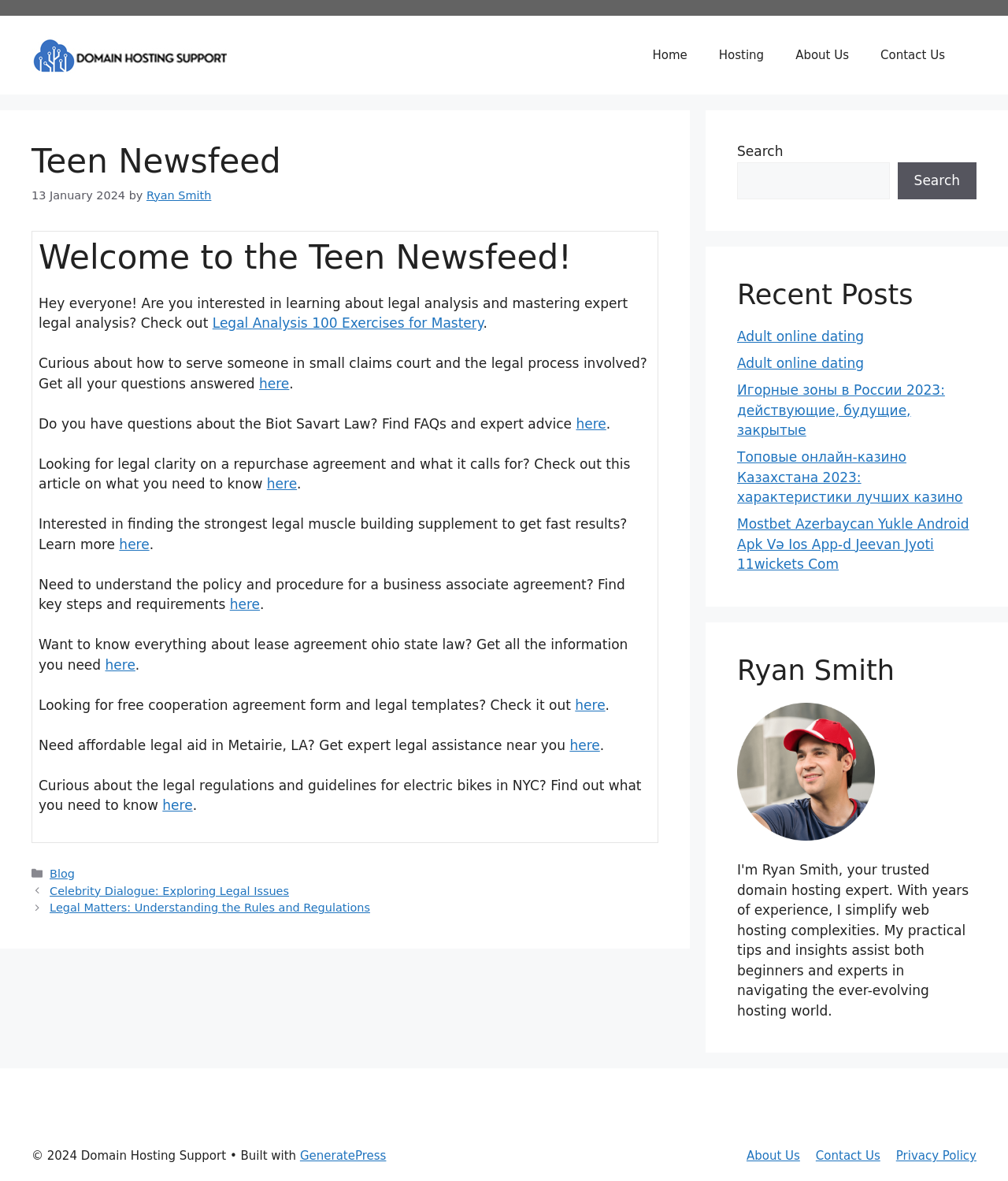Please identify the bounding box coordinates of the element's region that should be clicked to execute the following instruction: "Contact us". The bounding box coordinates must be four float numbers between 0 and 1, i.e., [left, top, right, bottom].

None